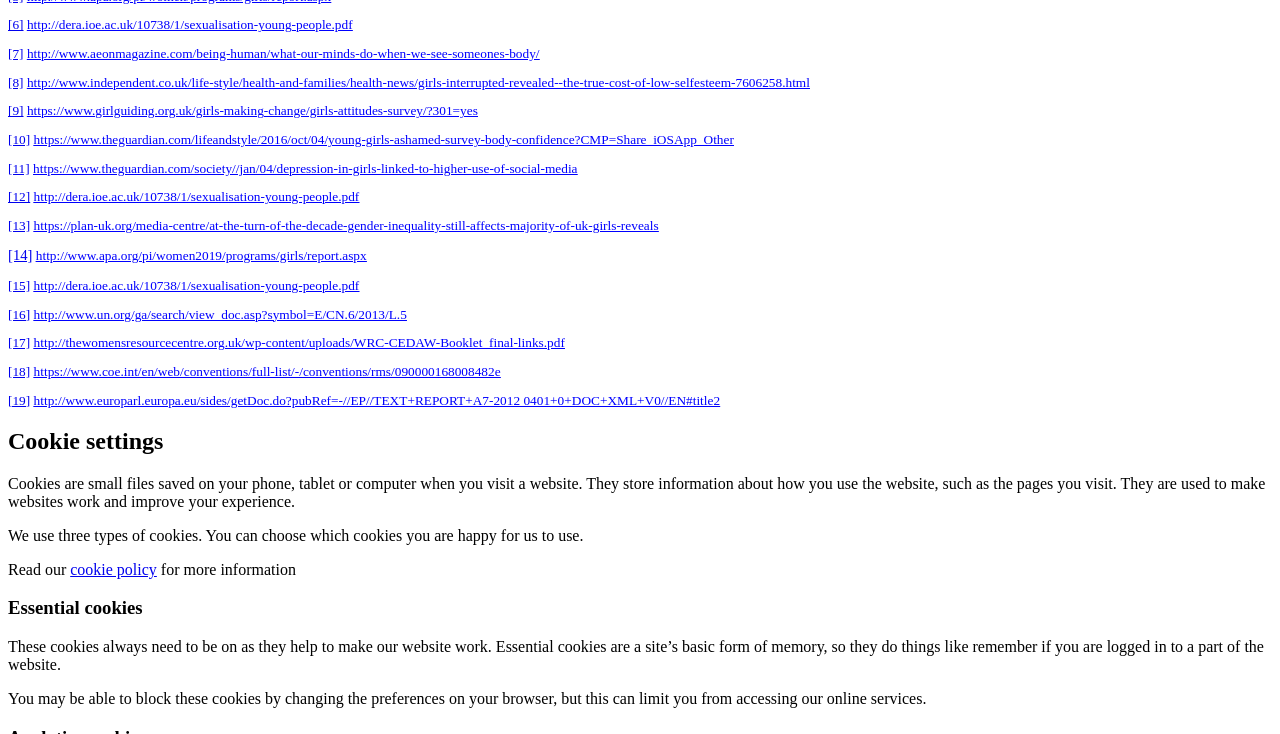Respond to the question below with a concise word or phrase:
What is the purpose of essential cookies?

To make the website work